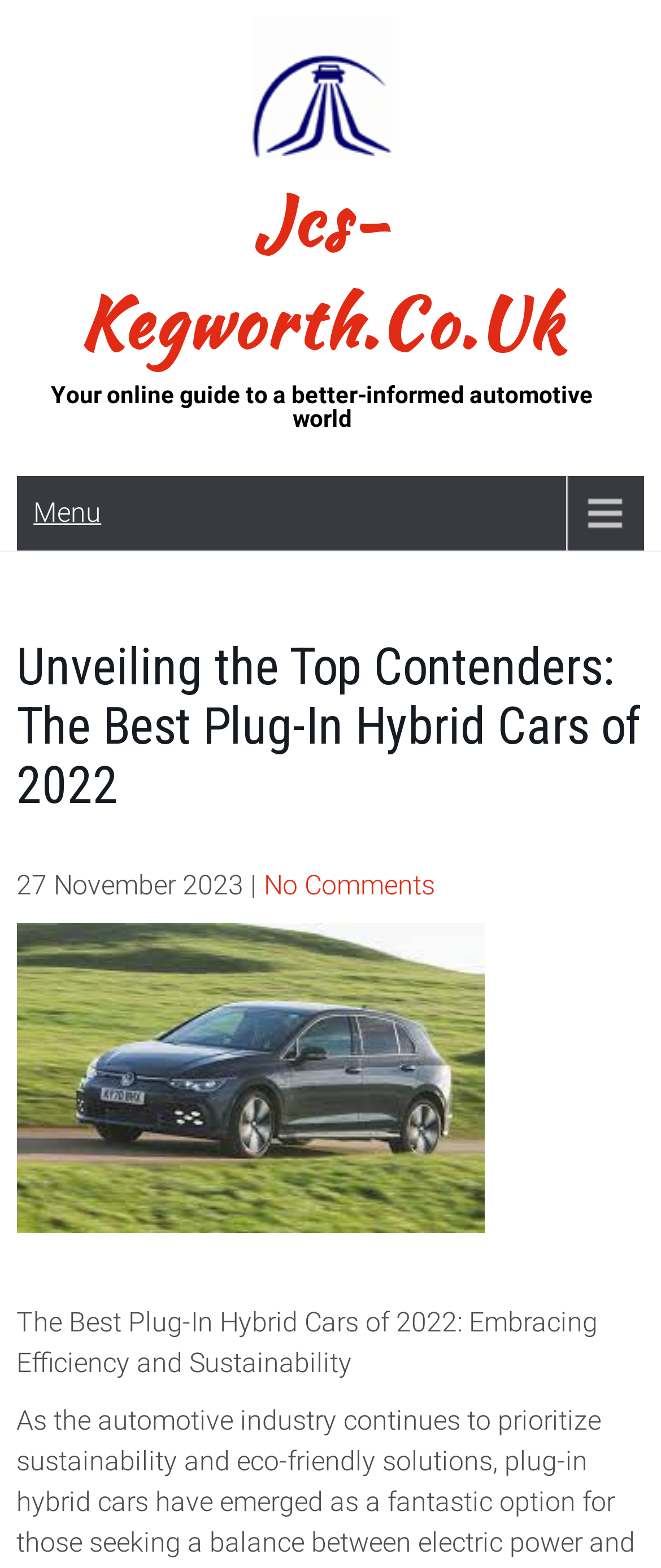Respond with a single word or phrase to the following question:
Is there an image in the article?

Yes